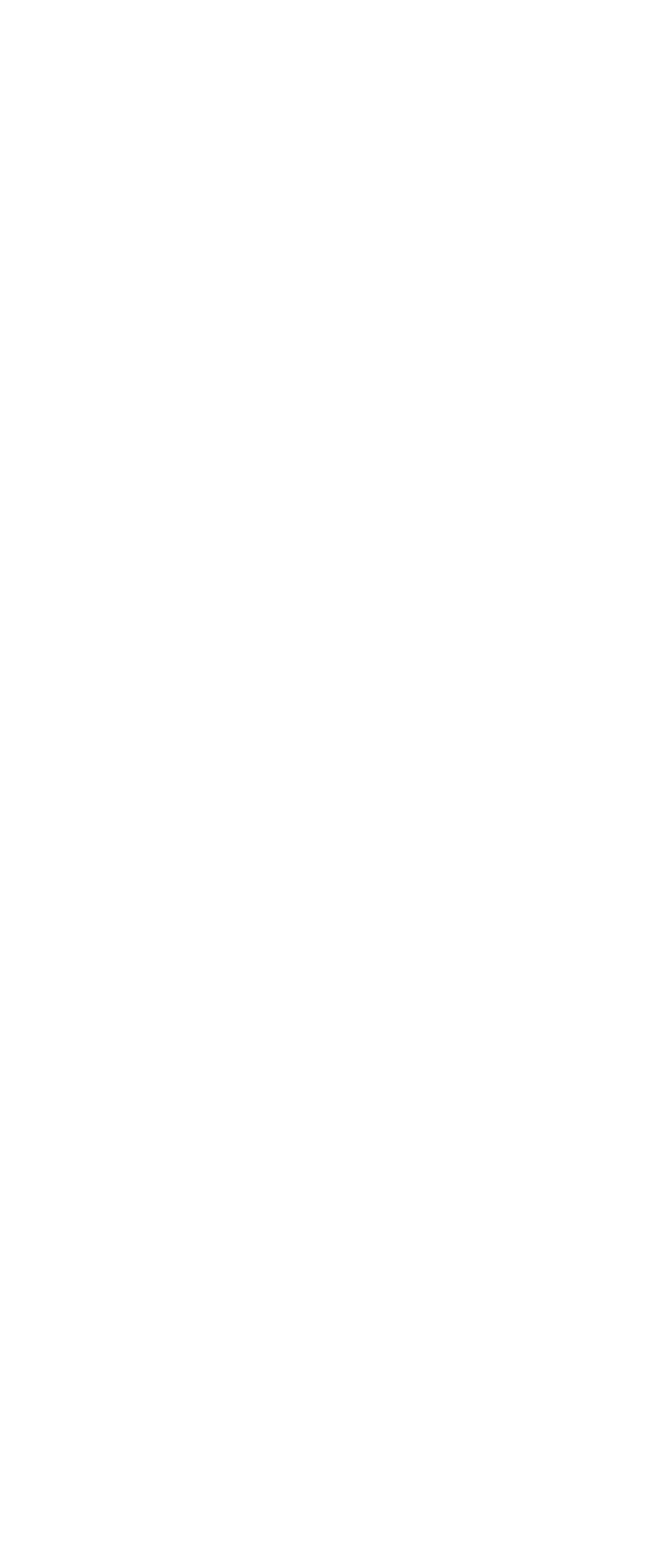What is the company name? Based on the image, give a response in one word or a short phrase.

CIGNITI CONSULTING